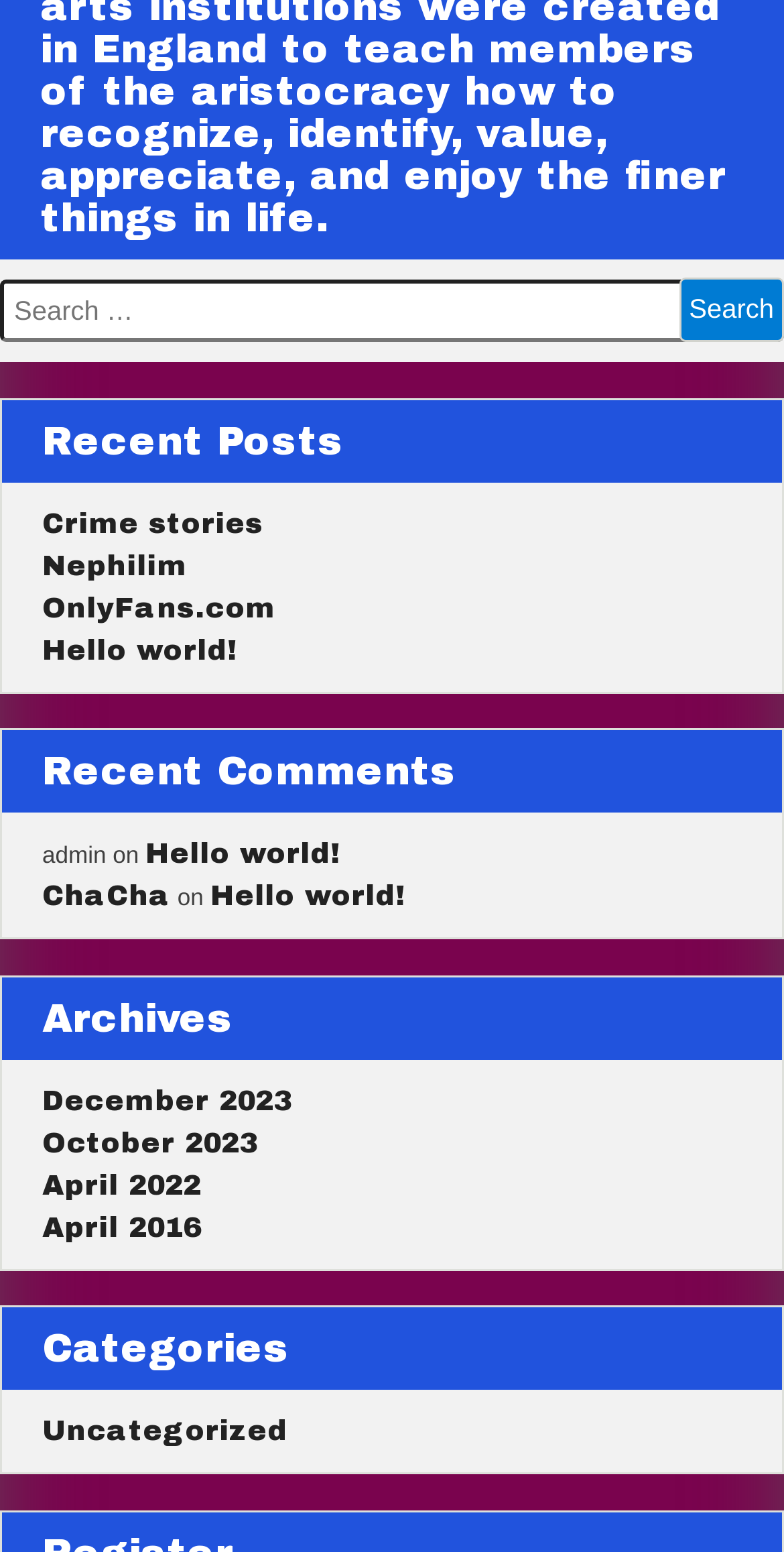Answer the question briefly using a single word or phrase: 
How many archives are listed?

4